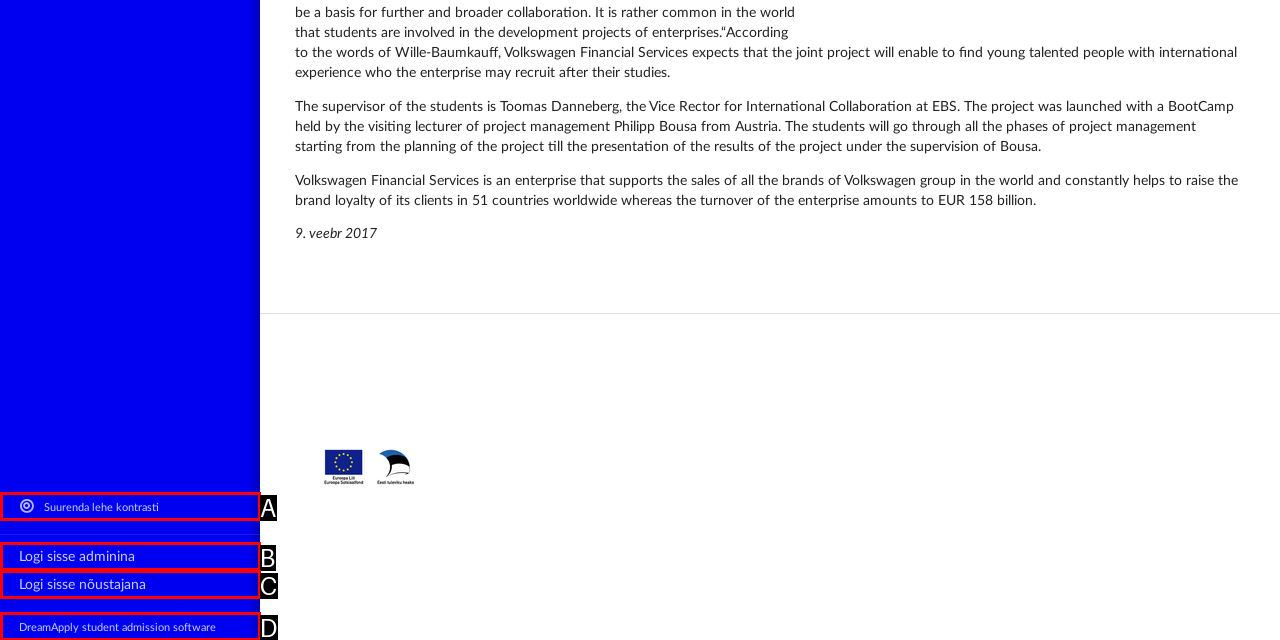Based on the description: DreamApply student admission software, identify the matching lettered UI element.
Answer by indicating the letter from the choices.

D